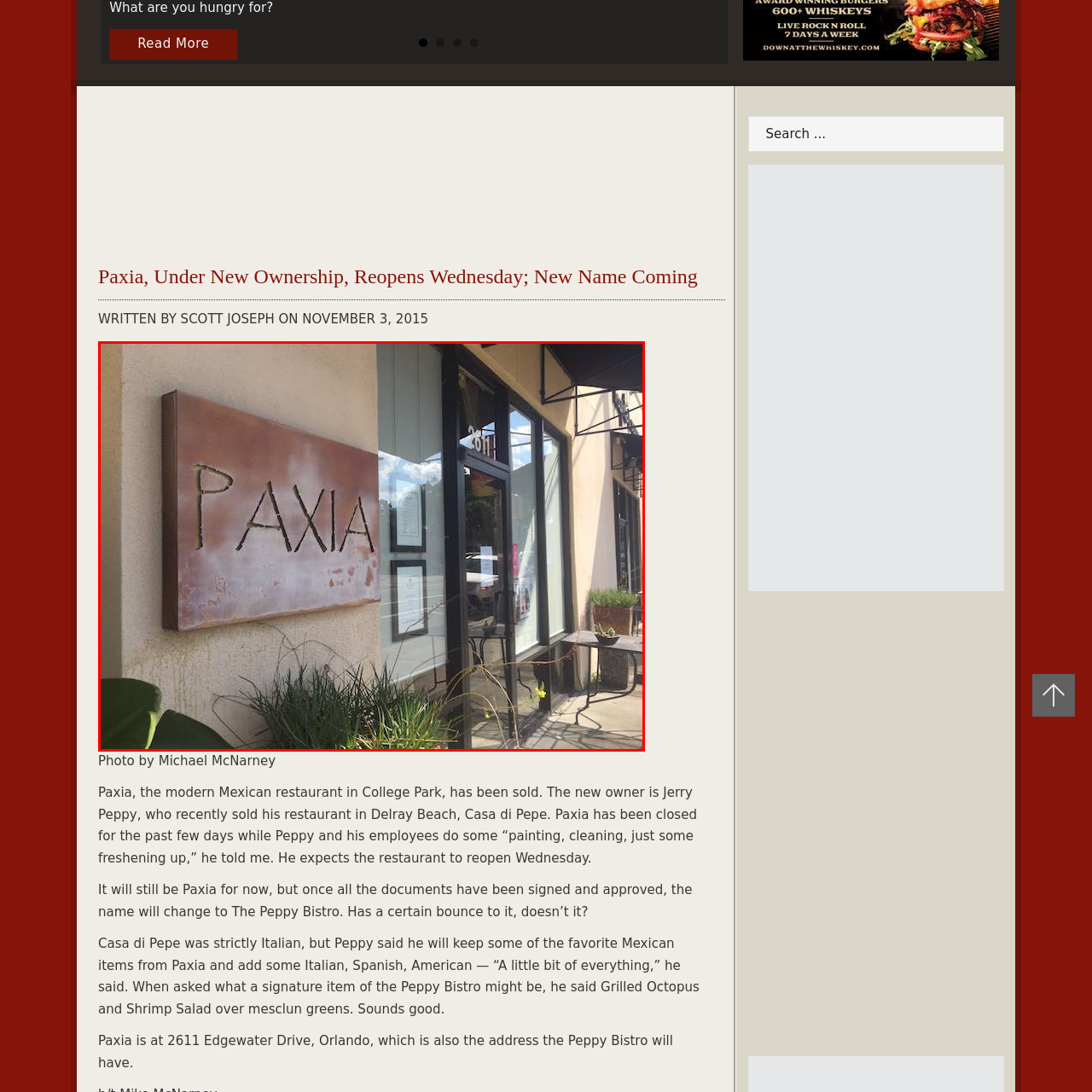Check the content in the red bounding box and reply to the question using a single word or phrase:
What is the address of the restaurant?

2611 Edgewater Drive